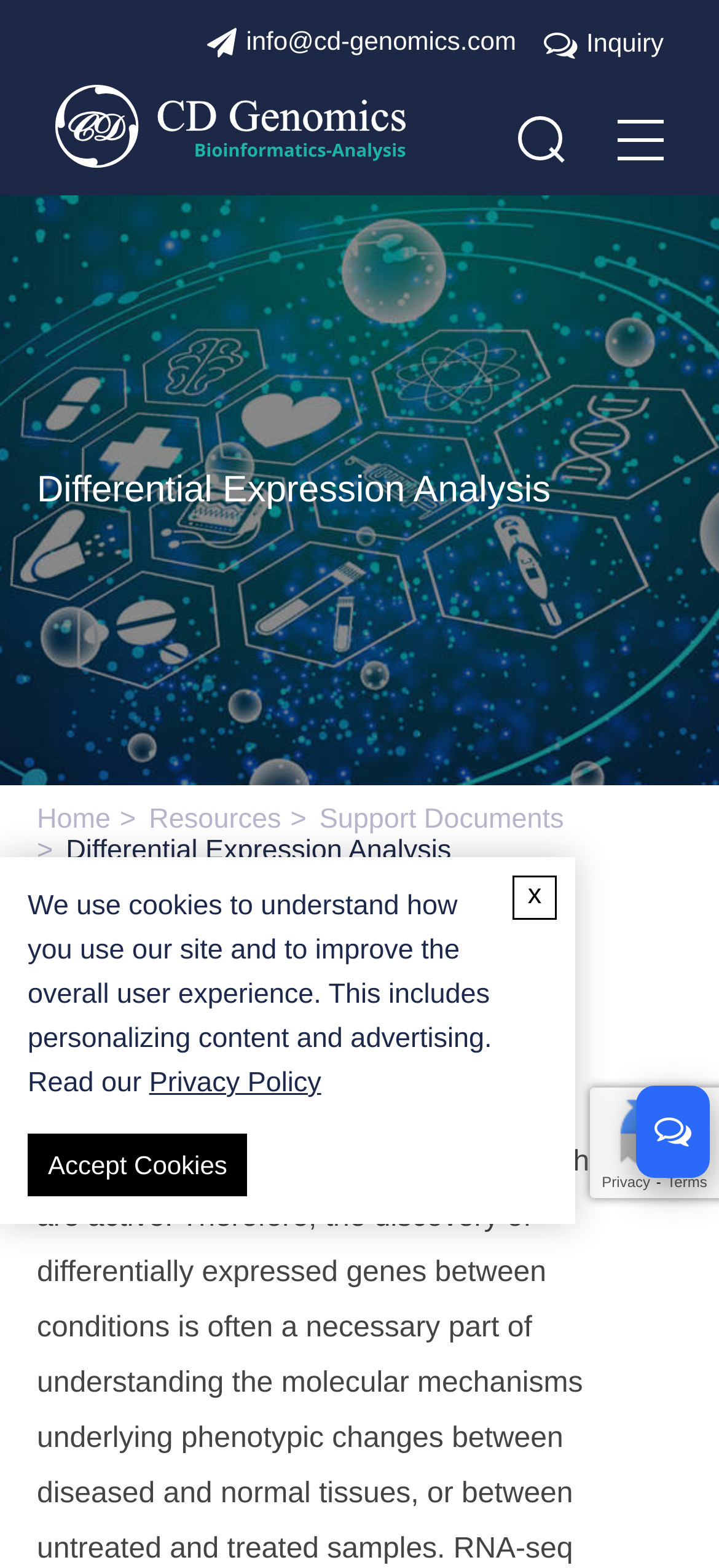What is the name of the analysis type?
Look at the image and respond with a one-word or short phrase answer.

Differential Expression Analysis